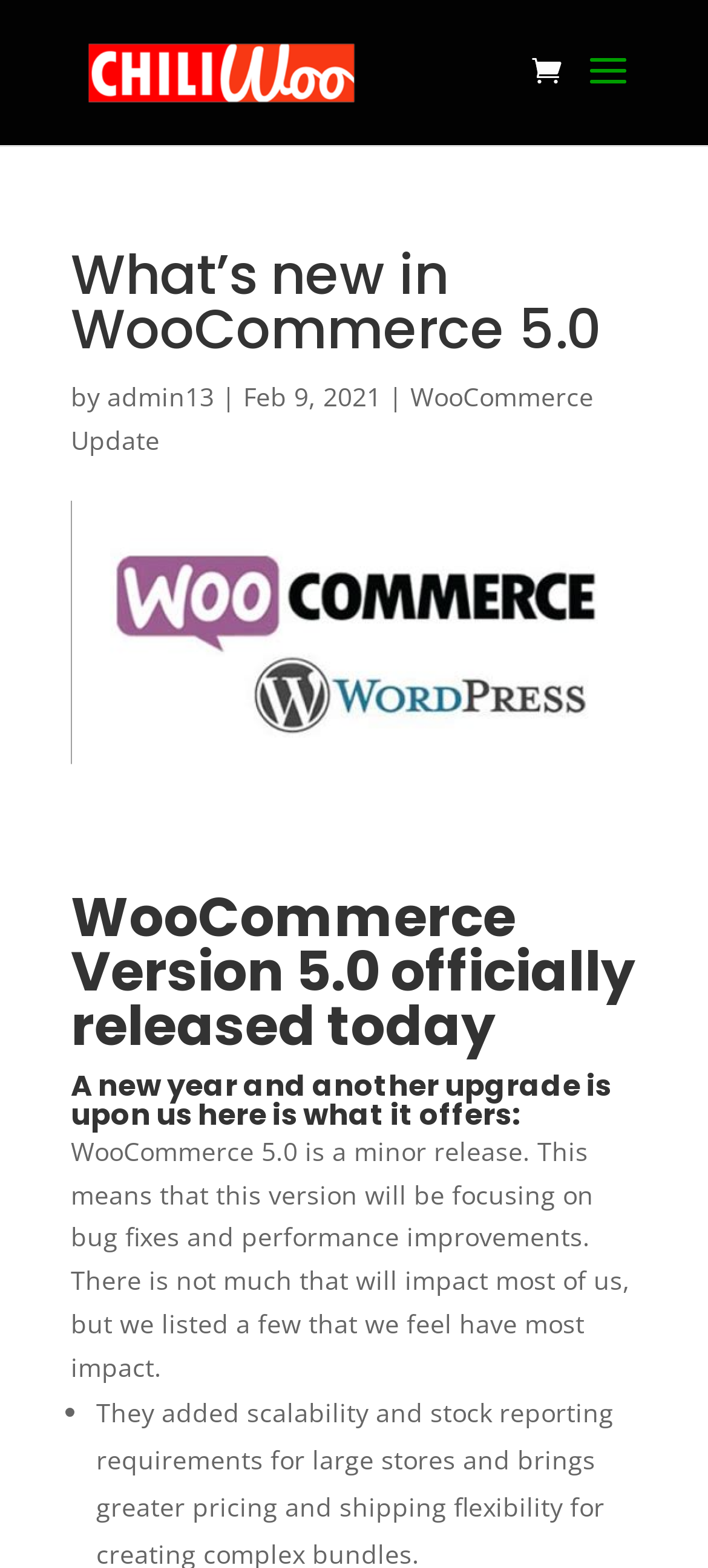Based on the element description admin13, identify the bounding box coordinates for the UI element. The coordinates should be in the format (top-left x, top-left y, bottom-right x, bottom-right y) and within the 0 to 1 range.

[0.151, 0.242, 0.303, 0.264]